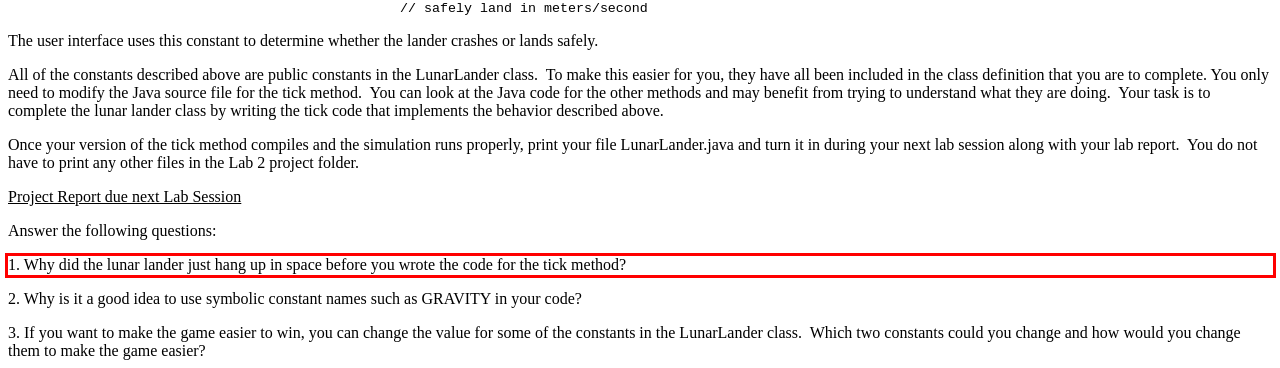Please extract the text content within the red bounding box on the webpage screenshot using OCR.

1. Why did the lunar lander just hang up in space before you wrote the code for the tick method?